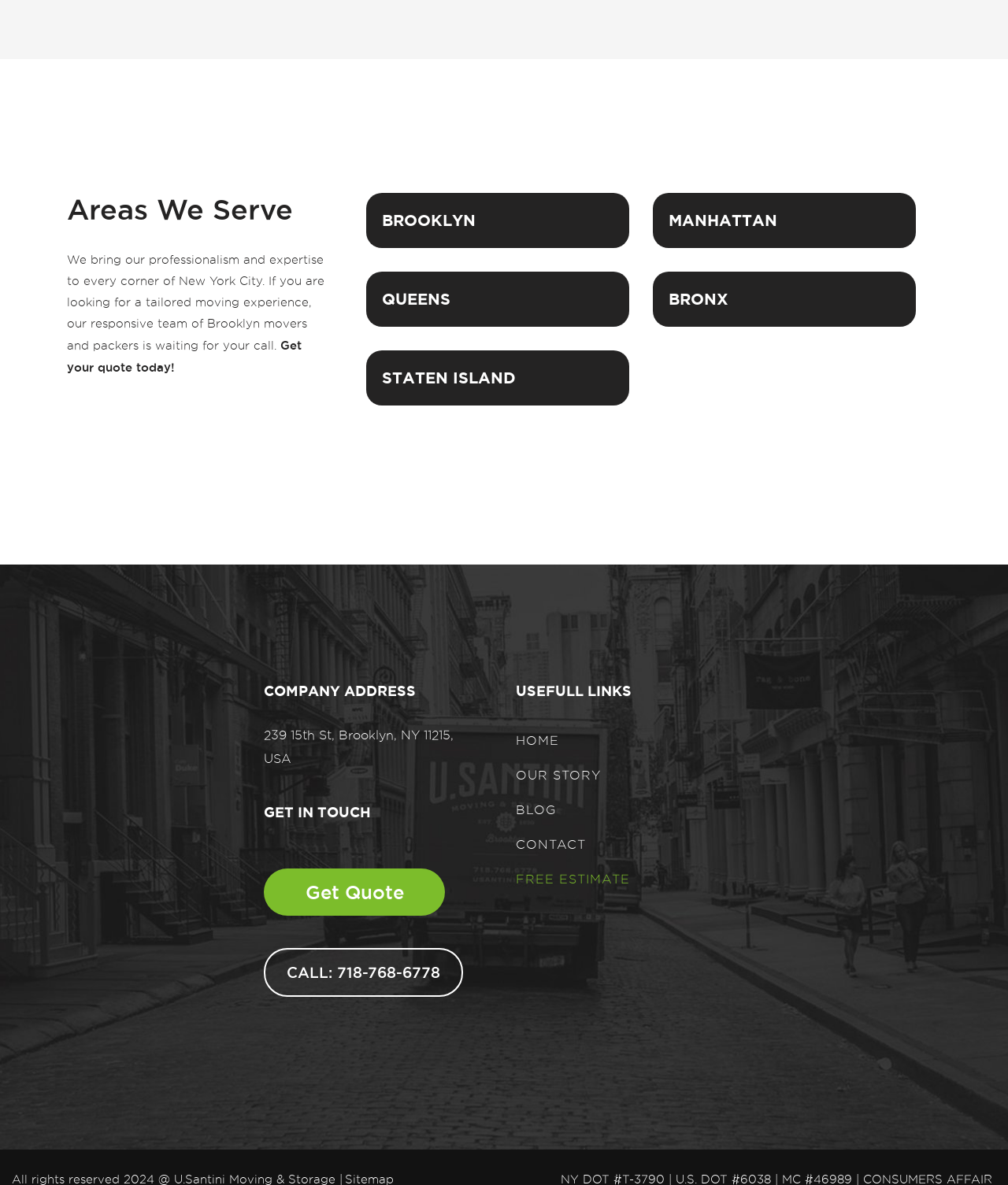Please identify the bounding box coordinates for the region that you need to click to follow this instruction: "Visit the Brooklyn moving page".

[0.363, 0.163, 0.648, 0.23]